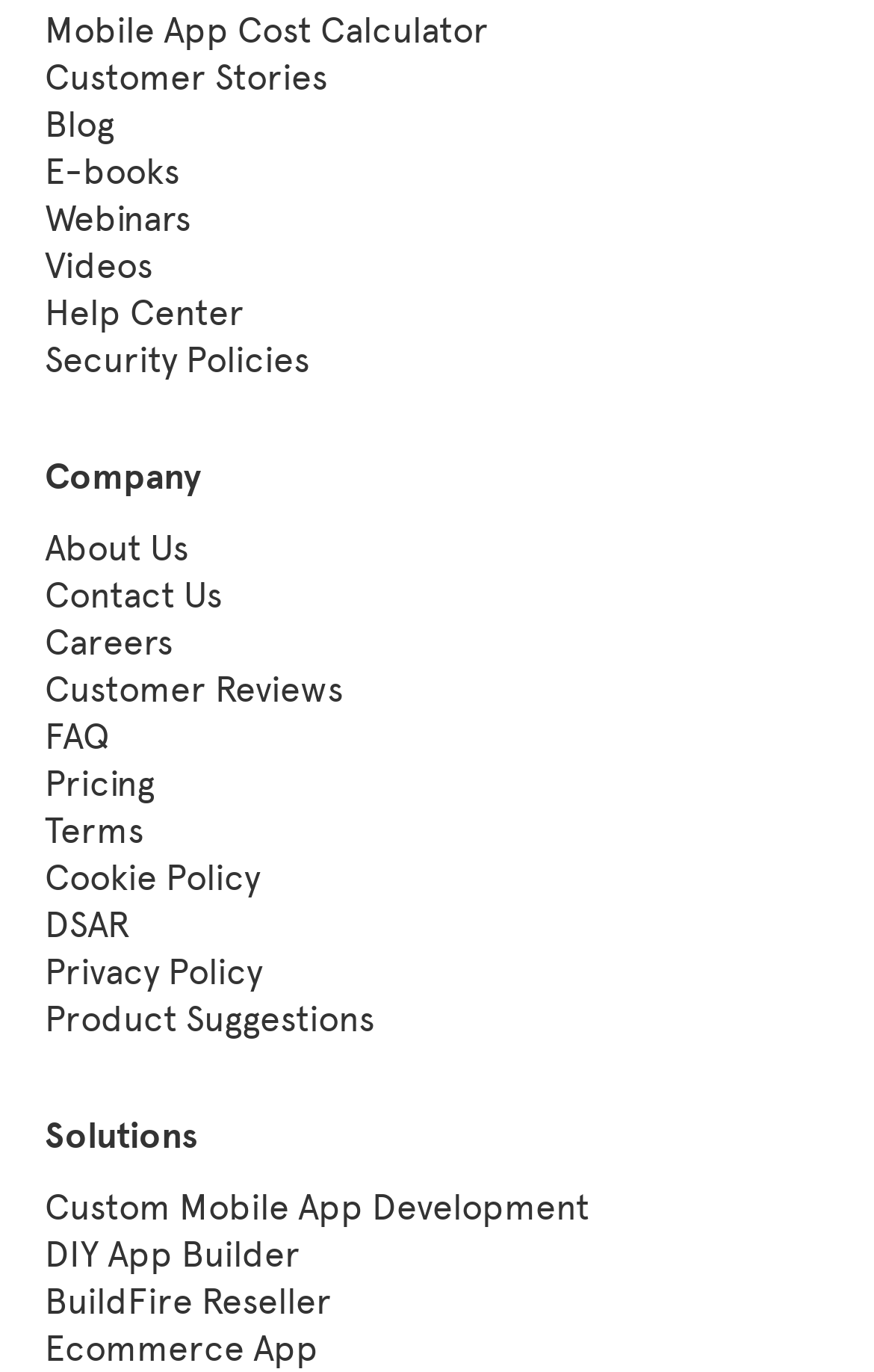Given the element description: "Privacy Policy", predict the bounding box coordinates of the UI element it refers to, using four float numbers between 0 and 1, i.e., [left, top, right, bottom].

[0.051, 0.755, 0.3, 0.786]